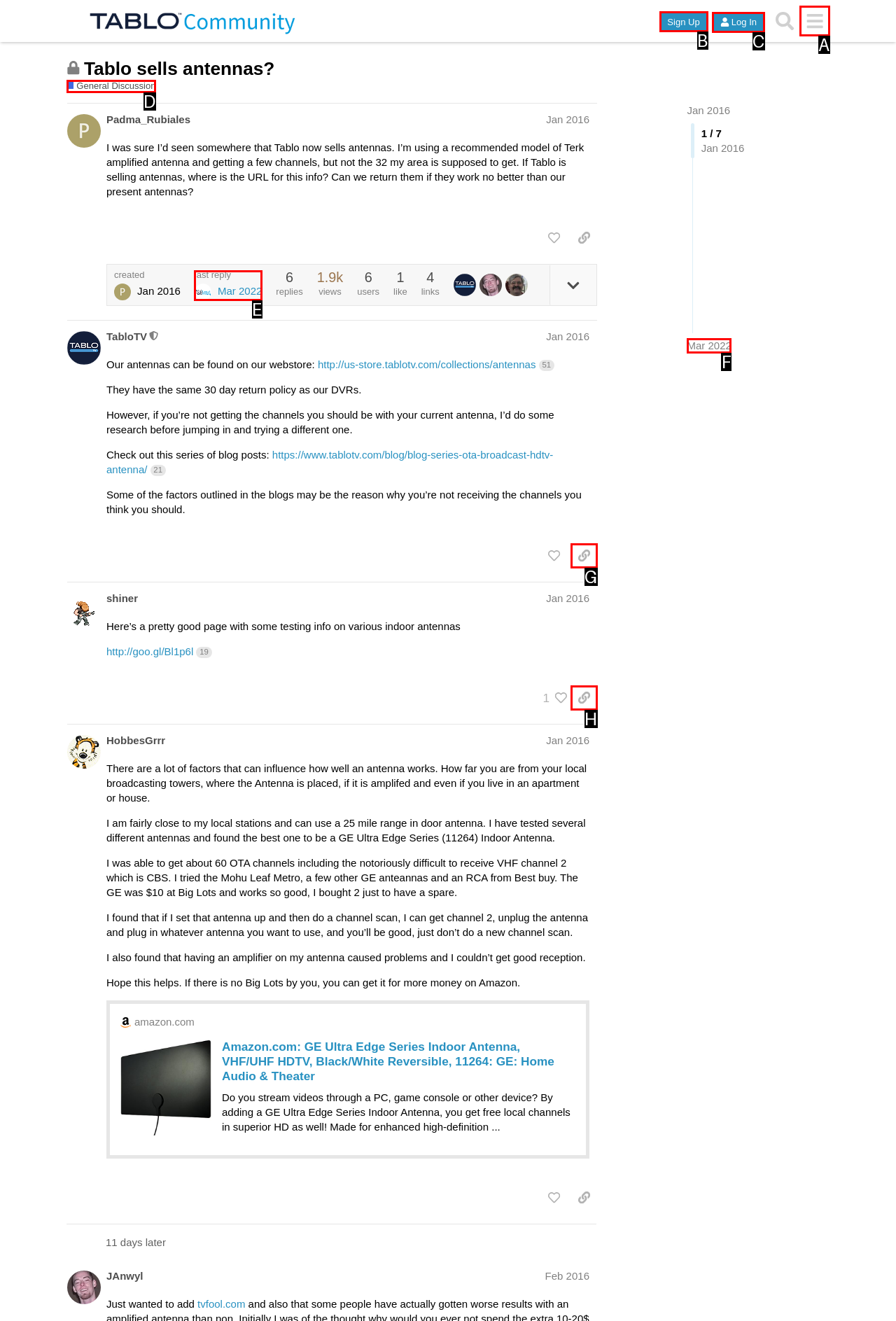From the given options, choose the one to complete the task: Sign Up
Indicate the letter of the correct option.

B